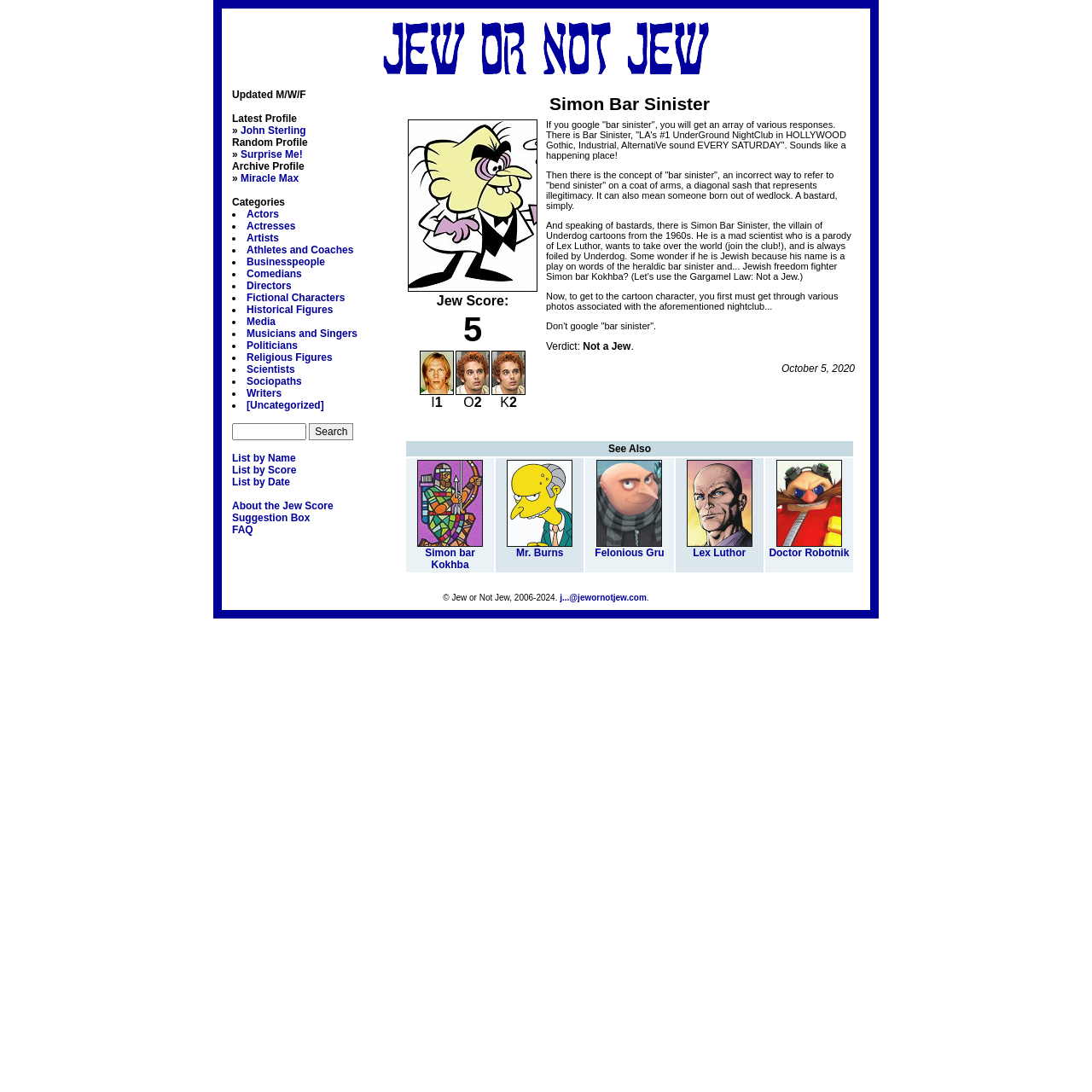Please identify the bounding box coordinates of where to click in order to follow the instruction: "View Miracle Max profile".

[0.22, 0.158, 0.273, 0.169]